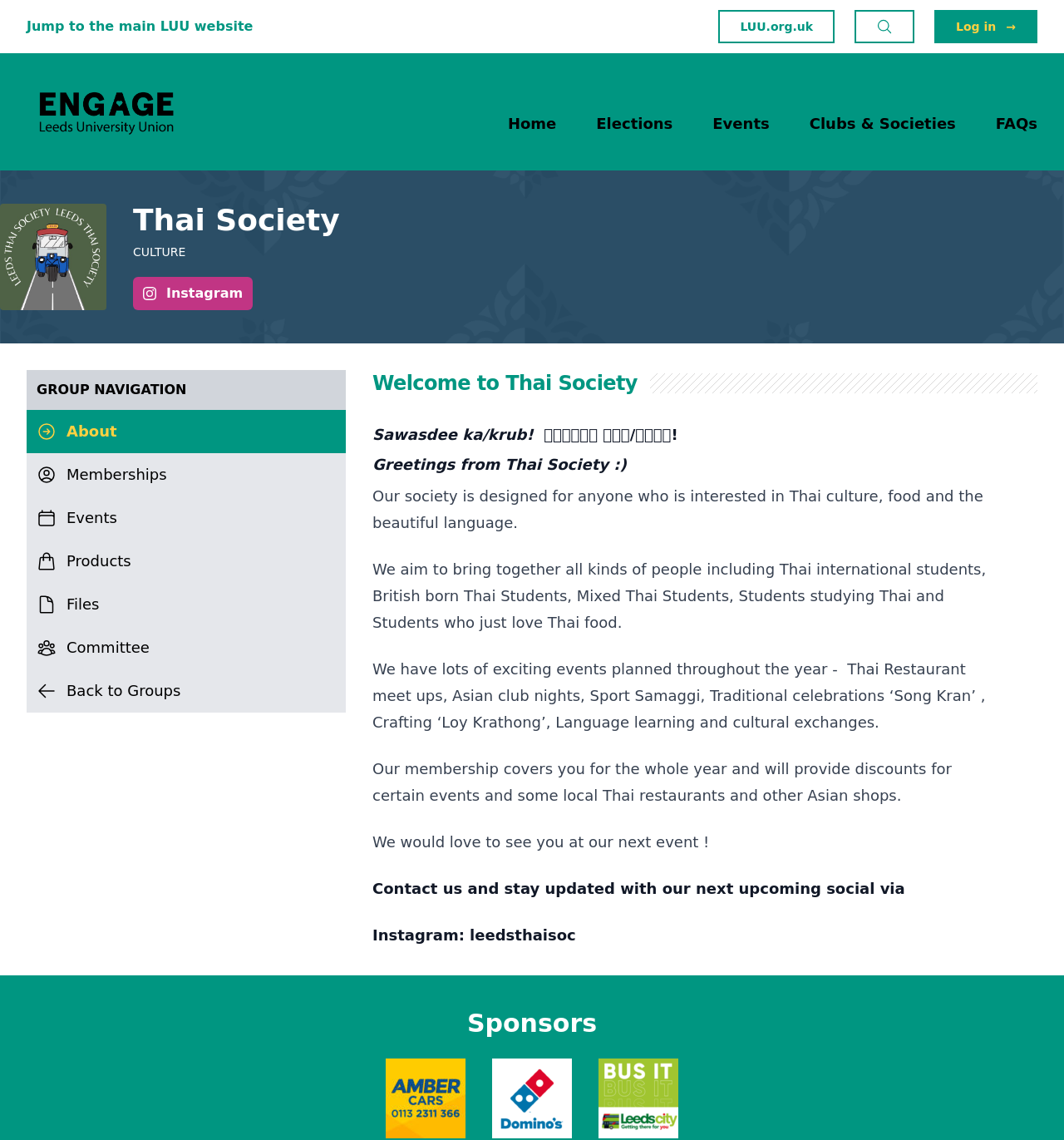Please identify the bounding box coordinates of the clickable area that will fulfill the following instruction: "Click the 'Log in' link". The coordinates should be in the format of four float numbers between 0 and 1, i.e., [left, top, right, bottom].

[0.878, 0.009, 0.975, 0.038]